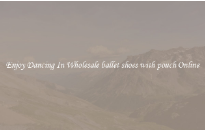Give a detailed explanation of what is happening in the image.

The image presents the promotional text "Enjoy Dancing In Wholesale ballet shoes with pouch Online," set against a serene backdrop of mountains. This caption emphasizes the joy and elegance of dancing, particularly when wearing high-quality ballet shoes. The mention of "wholesale" suggests affordability and availability, making this an enticing offer for dancers of all levels looking to elevate their performance. The accompanying visuals of the natural scenery convey a sense of freedom and inspiration, enhancing the overall invitation to explore these dance essentials online.